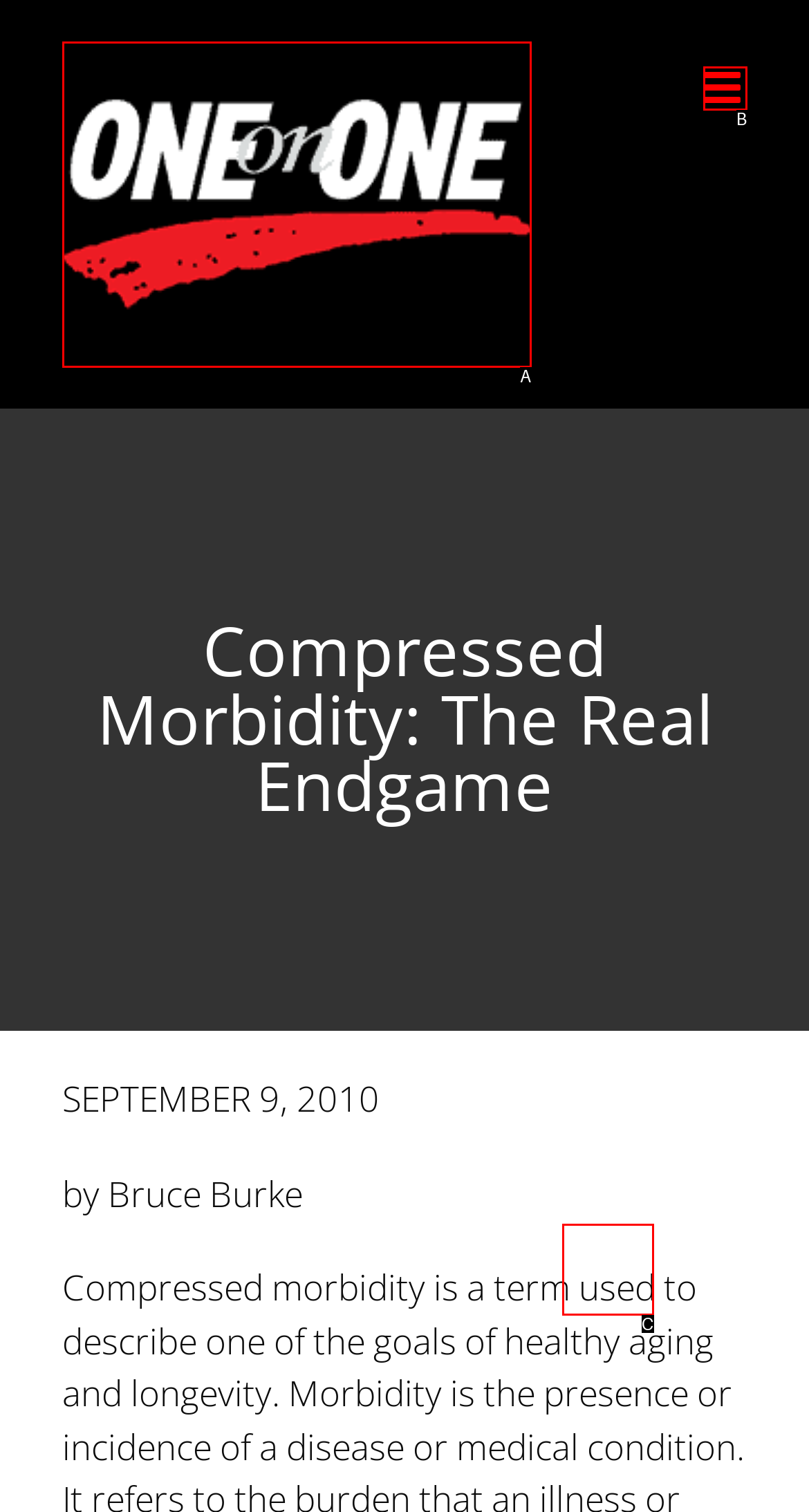Tell me which one HTML element best matches the description: alt="One on One Fitness Logo"
Answer with the option's letter from the given choices directly.

A